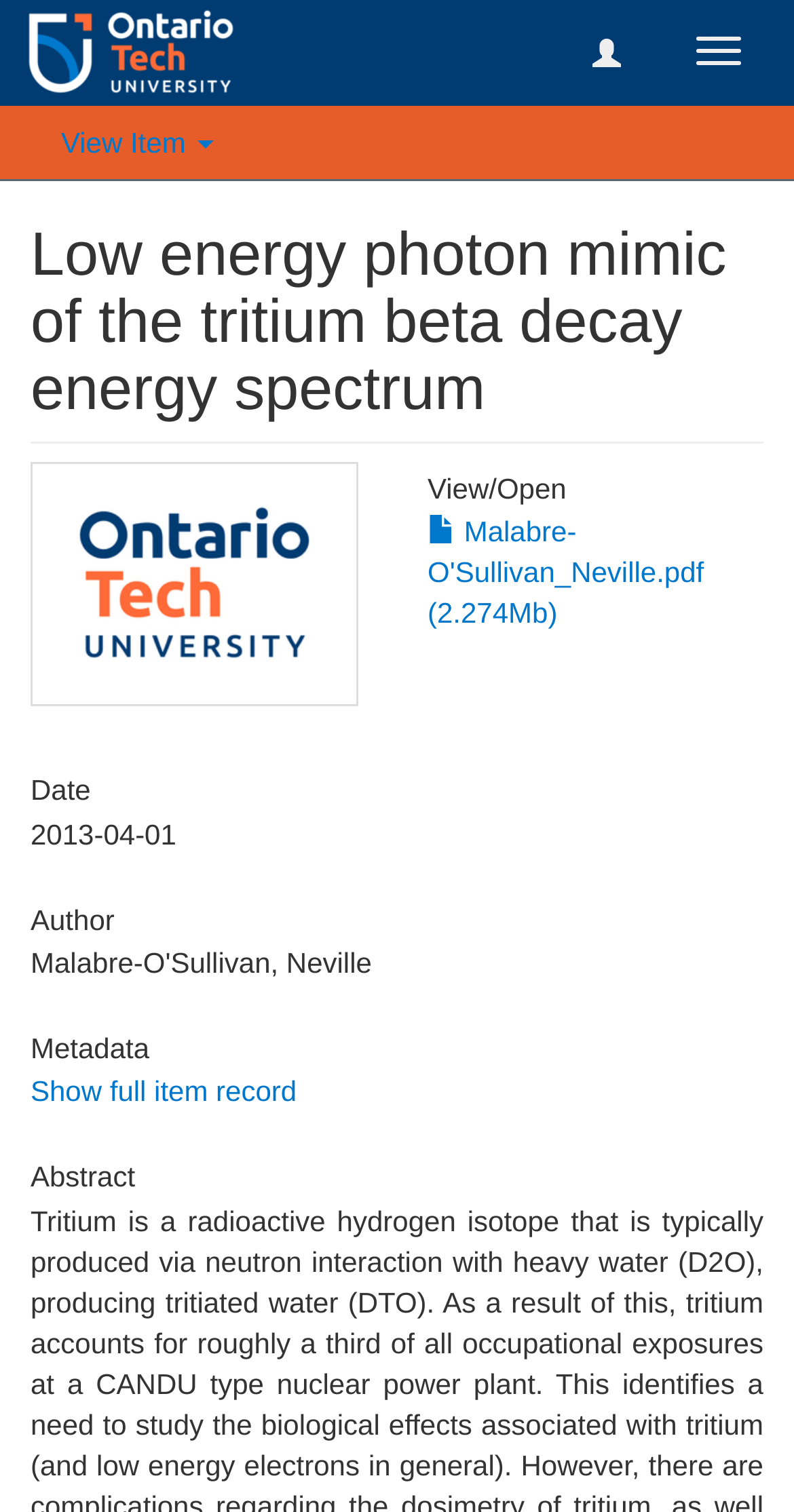Bounding box coordinates are specified in the format (top-left x, top-left y, bottom-right x, bottom-right y). All values are floating point numbers bounded between 0 and 1. Please provide the bounding box coordinate of the region this sentence describes: Show full item record

[0.038, 0.711, 0.374, 0.733]